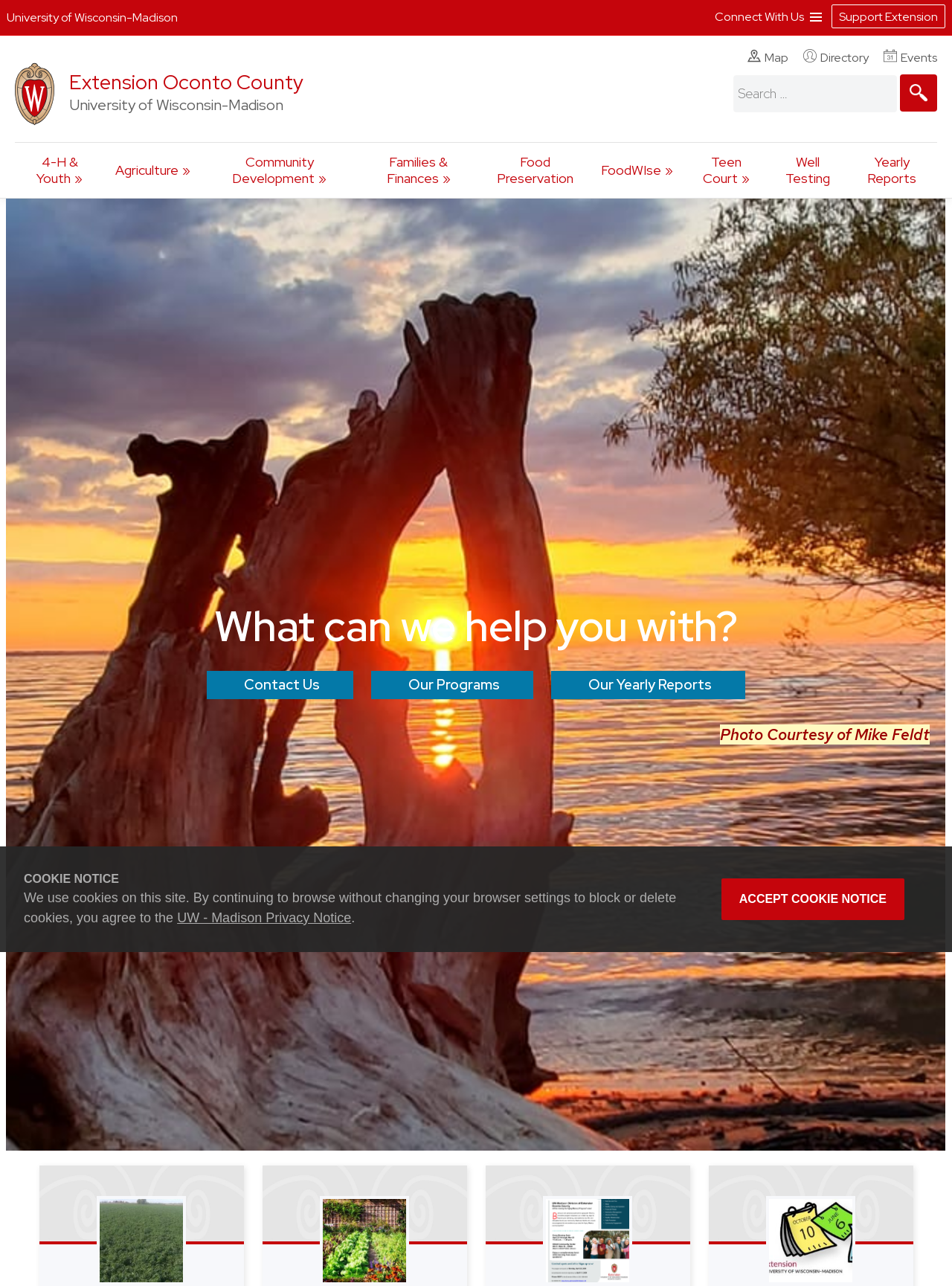Extract the heading text from the webpage.

Extension Oconto County